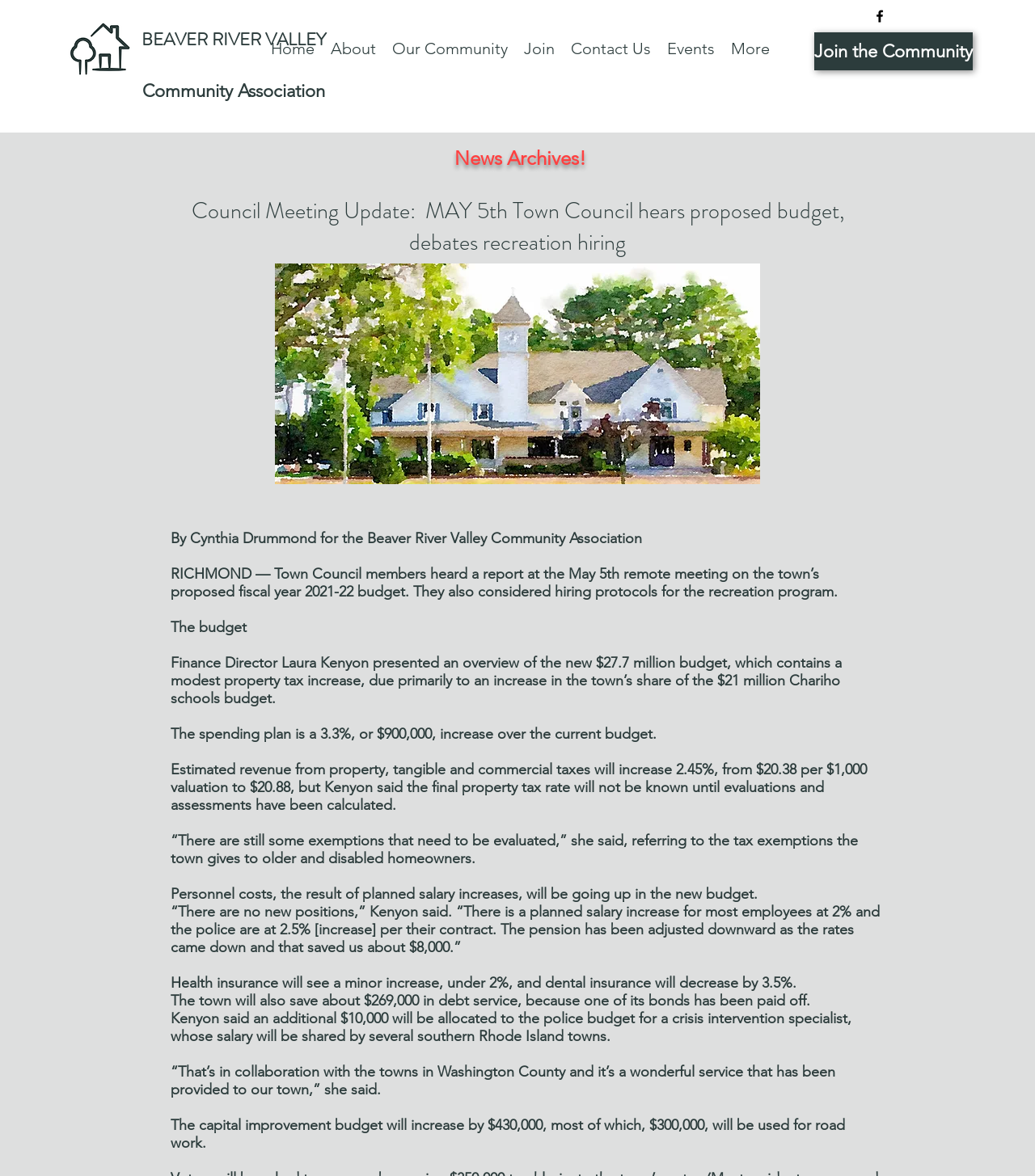Find the bounding box coordinates of the element you need to click on to perform this action: 'View the News Archives'. The coordinates should be represented by four float values between 0 and 1, in the format [left, top, right, bottom].

[0.195, 0.123, 0.81, 0.17]